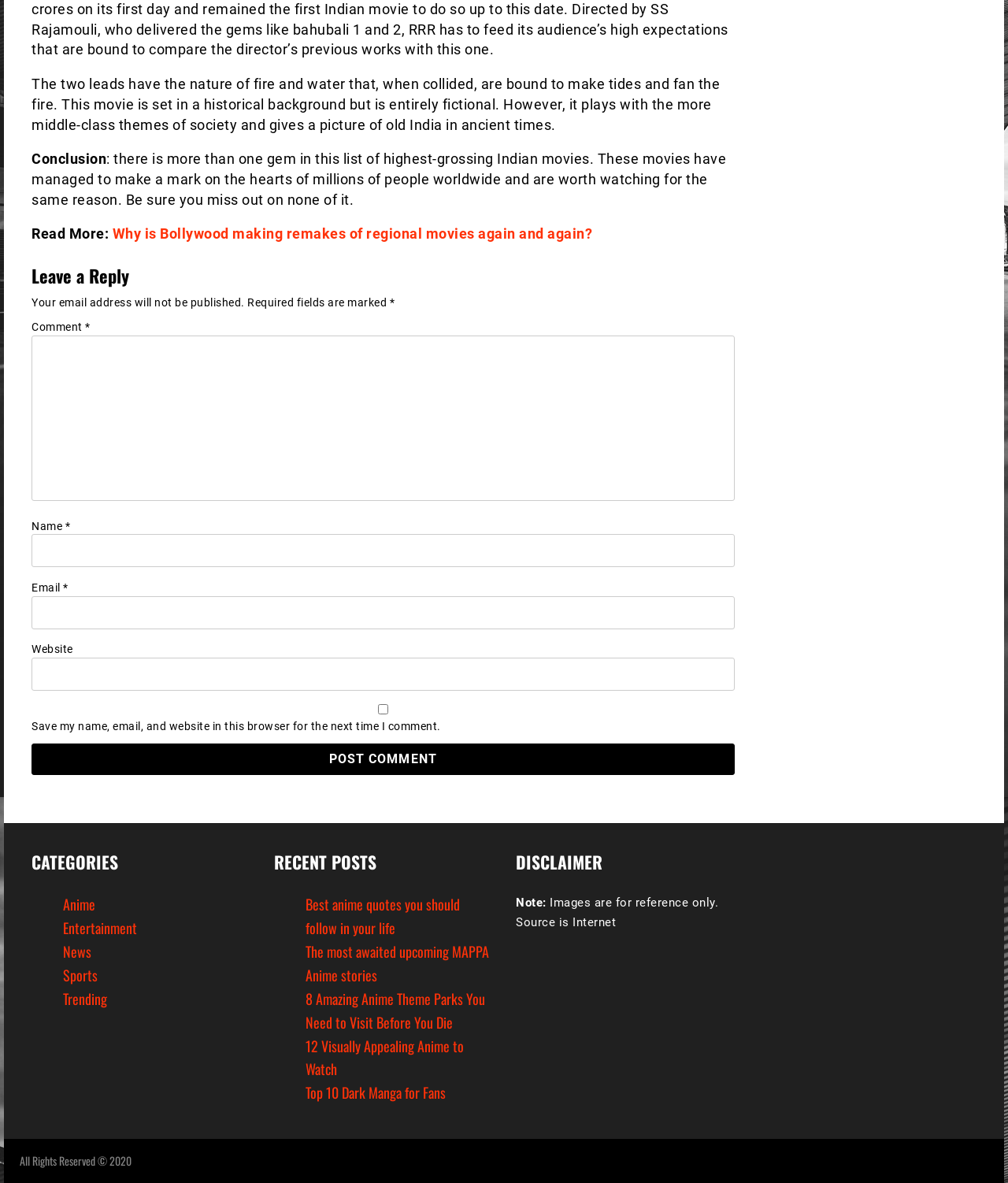Please identify the bounding box coordinates of the element on the webpage that should be clicked to follow this instruction: "Read more about Bollywood remakes". The bounding box coordinates should be given as four float numbers between 0 and 1, formatted as [left, top, right, bottom].

[0.111, 0.191, 0.588, 0.205]